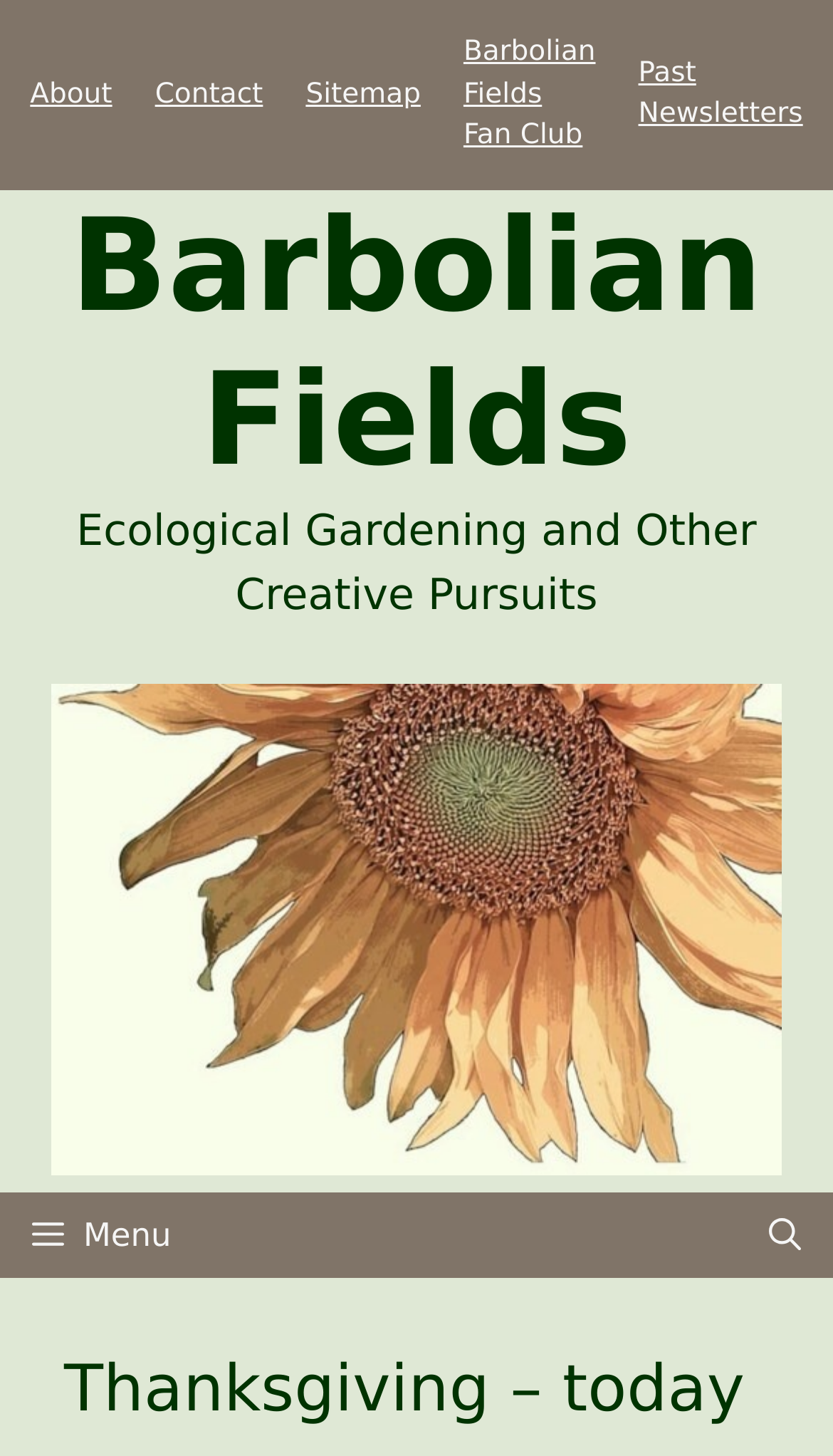Highlight the bounding box coordinates of the element that should be clicked to carry out the following instruction: "visit Barbolian Fields Fan Club". The coordinates must be given as four float numbers ranging from 0 to 1, i.e., [left, top, right, bottom].

[0.556, 0.025, 0.715, 0.104]